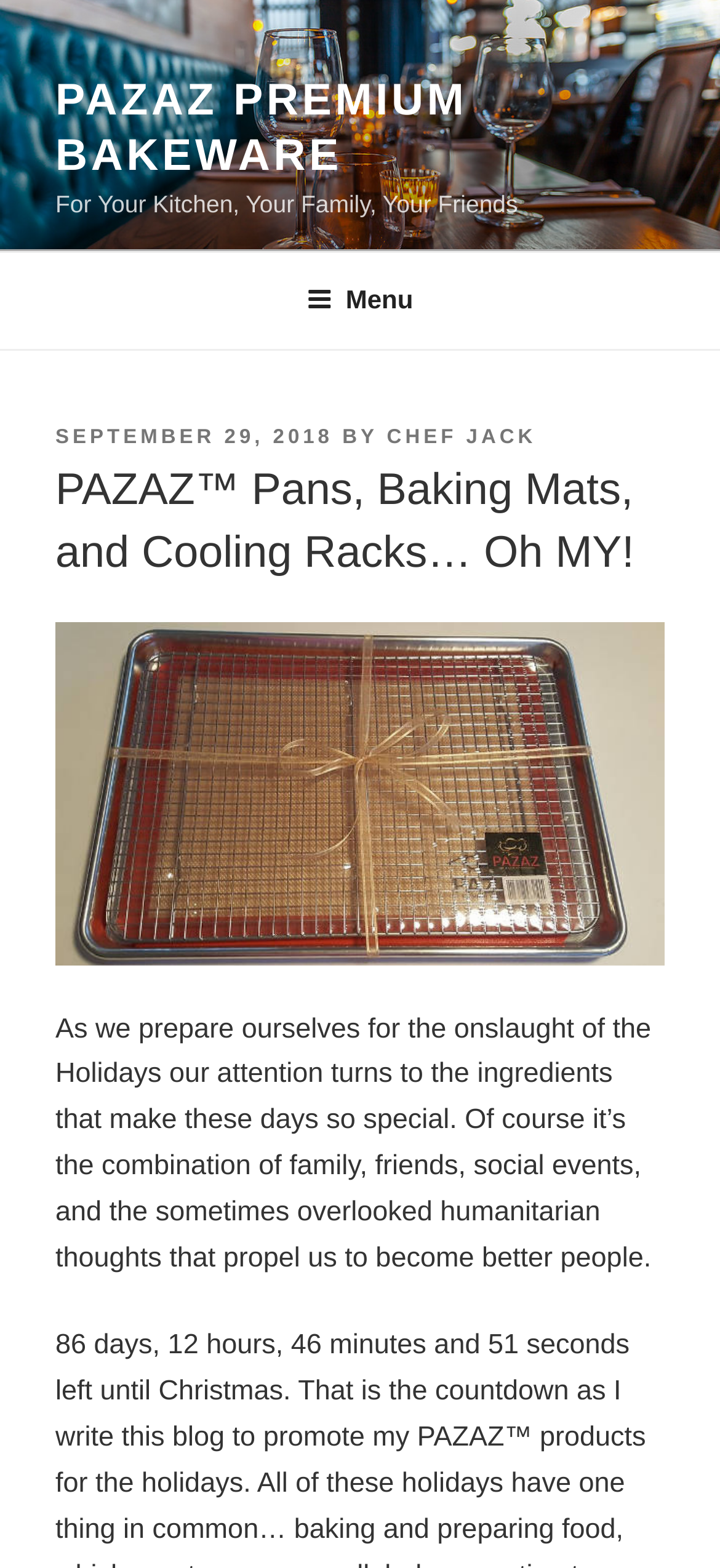What is the name of the author of the latest article?
Provide a detailed and well-explained answer to the question.

By analyzing the webpage structure, I found a section that appears to be a blog post. Within this section, I found a link with the text 'BY' followed by another link with the text 'CHEF JACK'. This suggests that CHEF JACK is the author of the latest article.